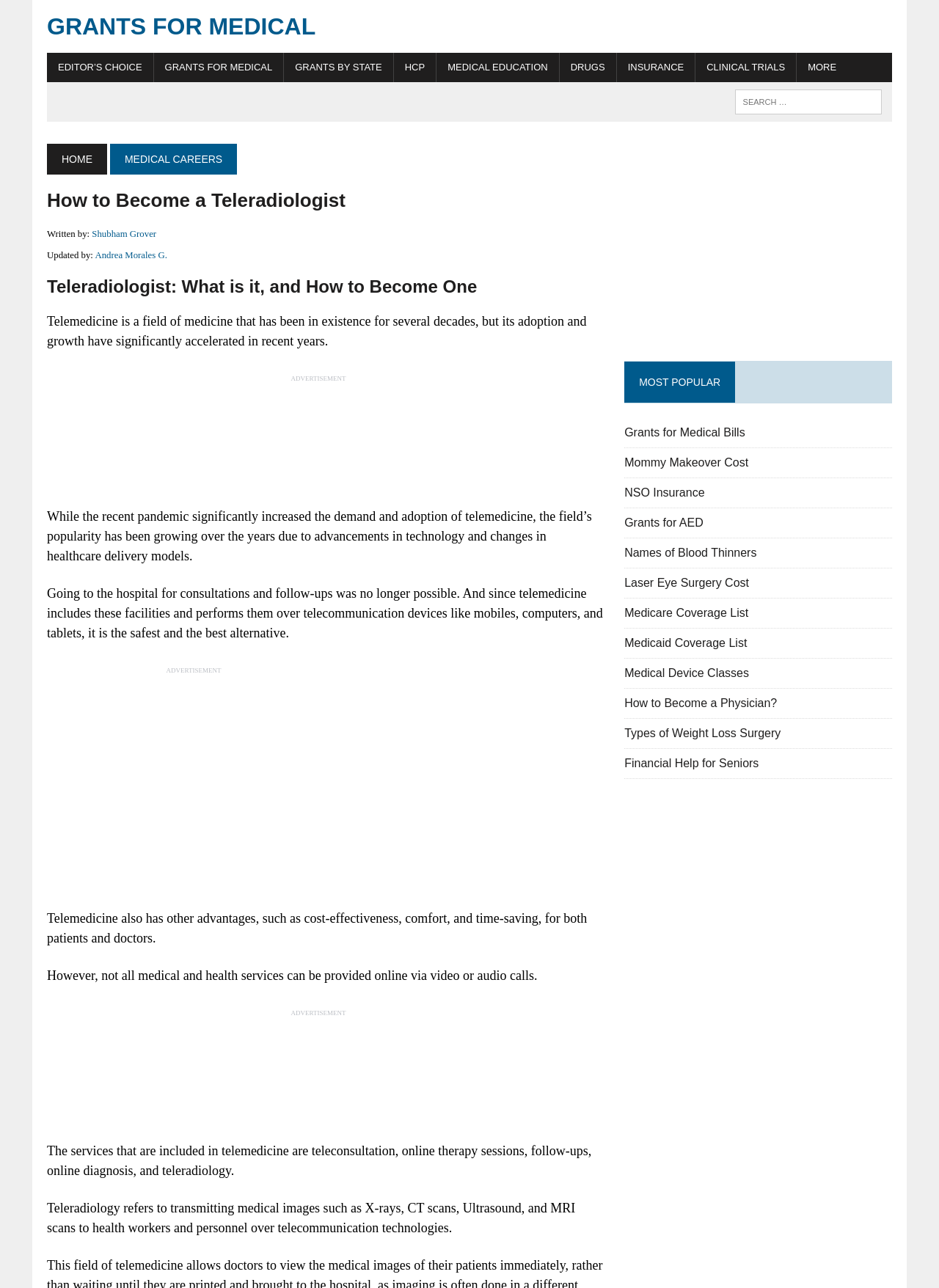Please find and provide the title of the webpage.

How to Become a Teleradiologist